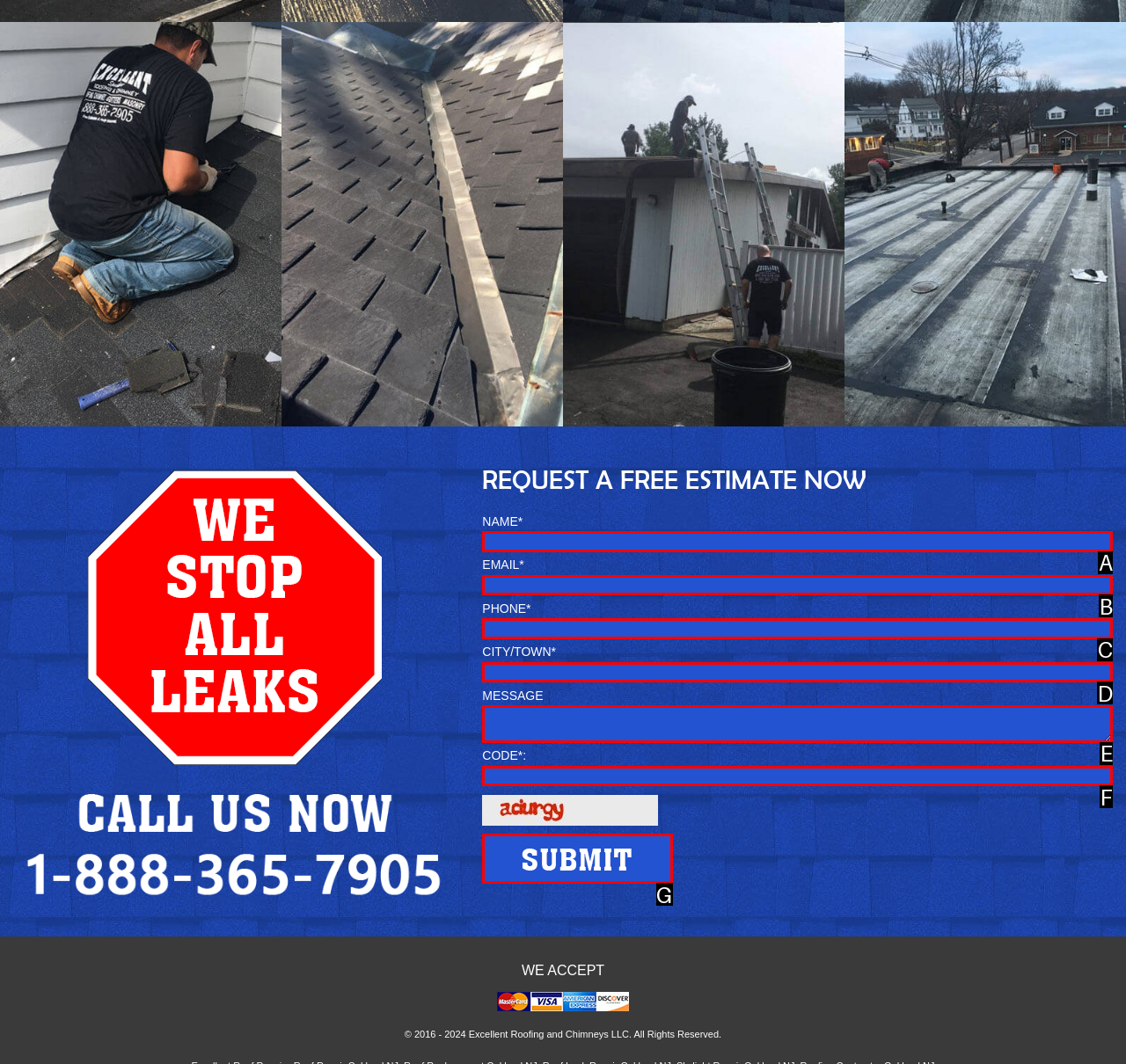Select the HTML element that corresponds to the description: alt="Submit" name="btnQuickSubmit". Reply with the letter of the correct option.

G